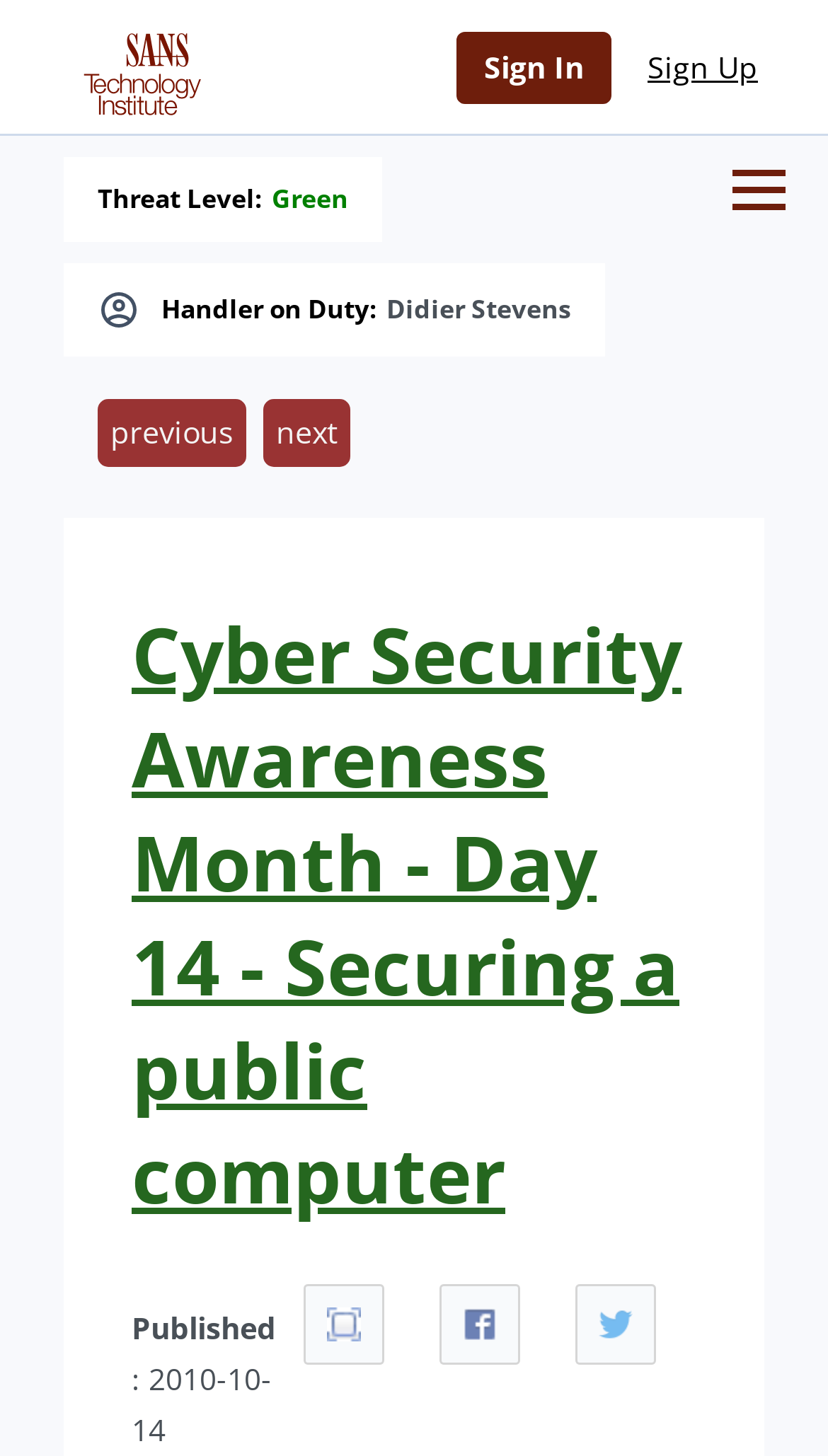Specify the bounding box coordinates for the region that must be clicked to perform the given instruction: "Click on the 'Share on Facebook' link".

[0.531, 0.882, 0.628, 0.937]